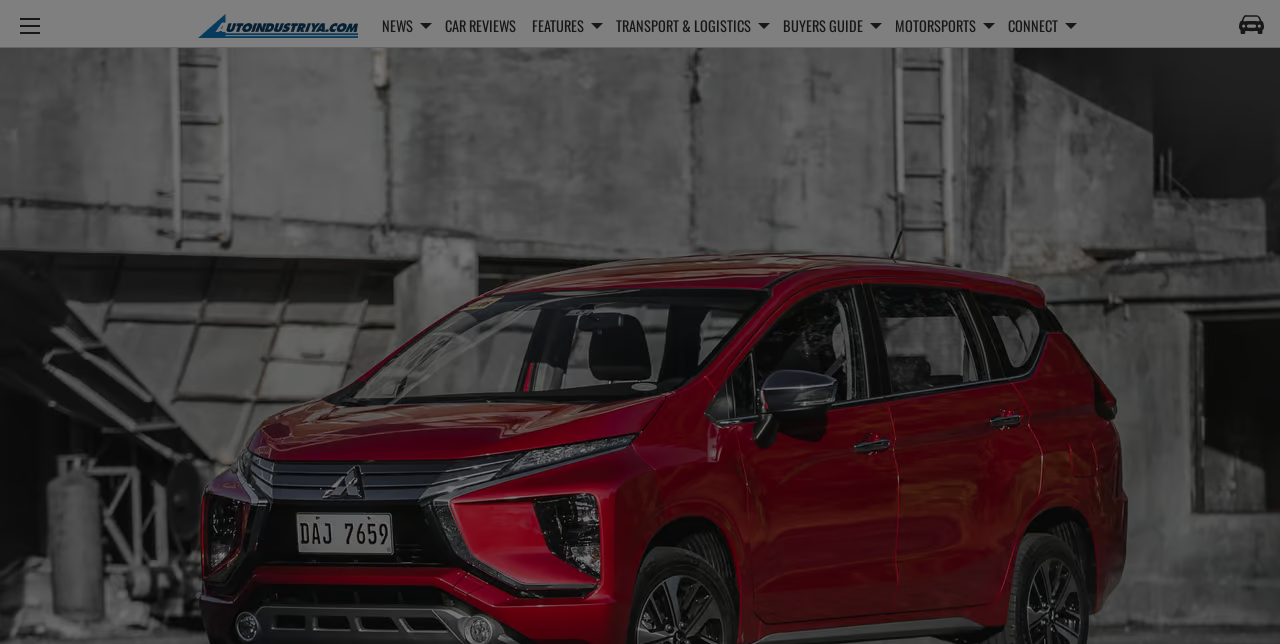What is the position of the 'CAR REVIEWS' menu item?
We need a detailed and exhaustive answer to the question. Please elaborate.

By looking at the navigation bar, I found that the 'CAR REVIEWS' menu item is the third item from the left, after 'NEWS' and 'AutoIndustriya.com Logo'.